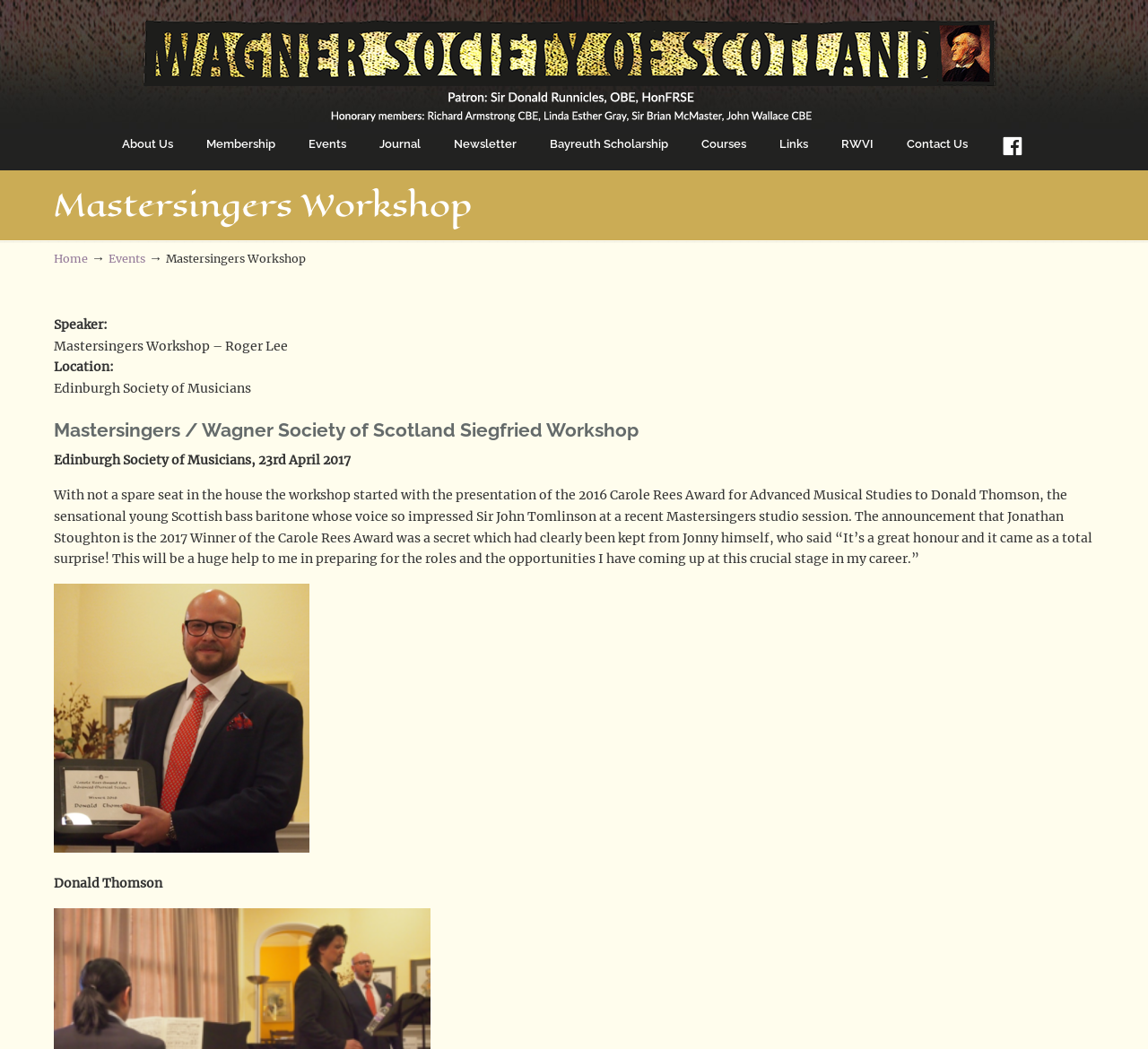Provide a single word or phrase to answer the given question: 
Who is the 2017 winner of the Carole Rees Award?

Jonathan Stoughton